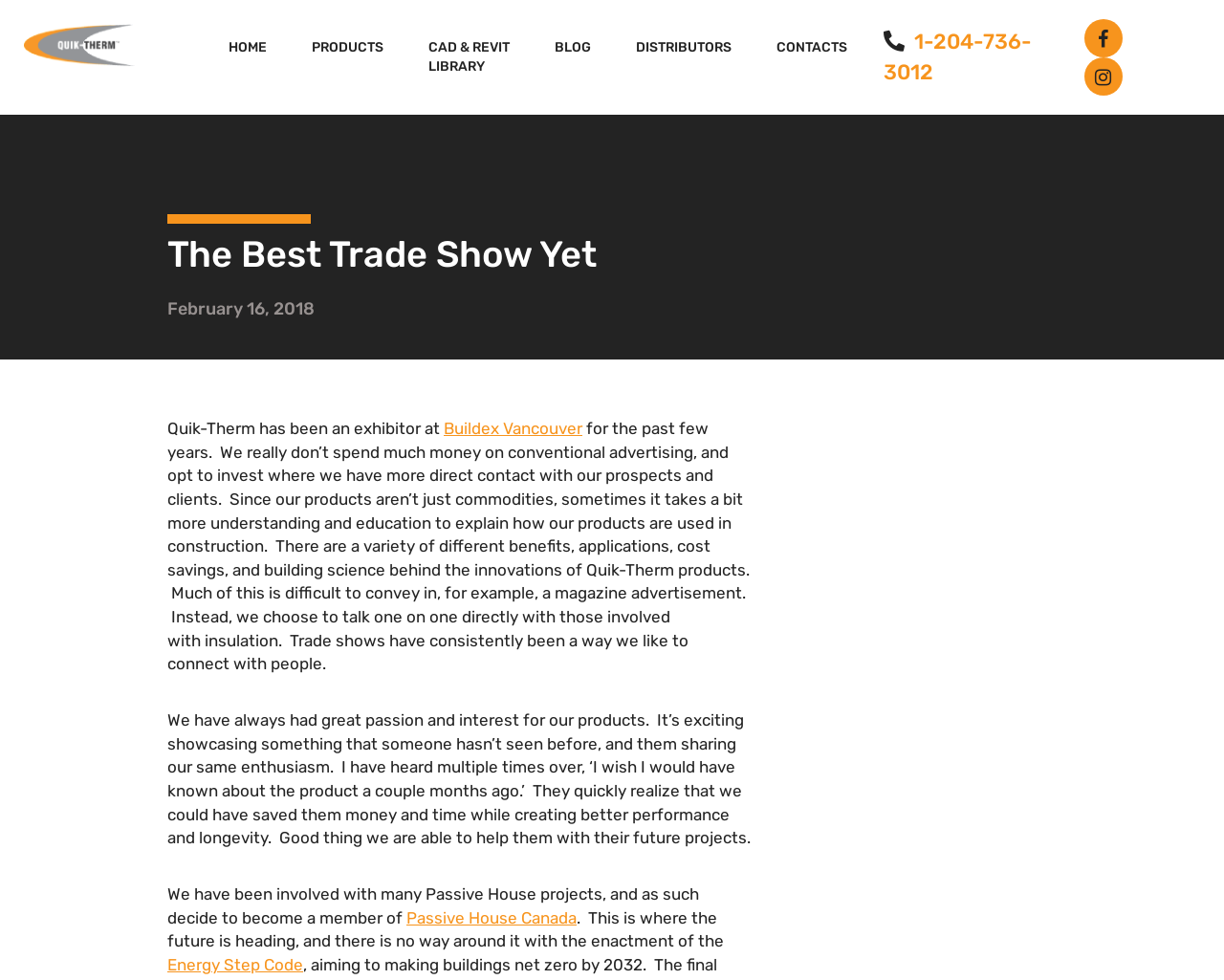Identify the bounding box of the HTML element described as: "Blog".

[0.446, 0.03, 0.489, 0.067]